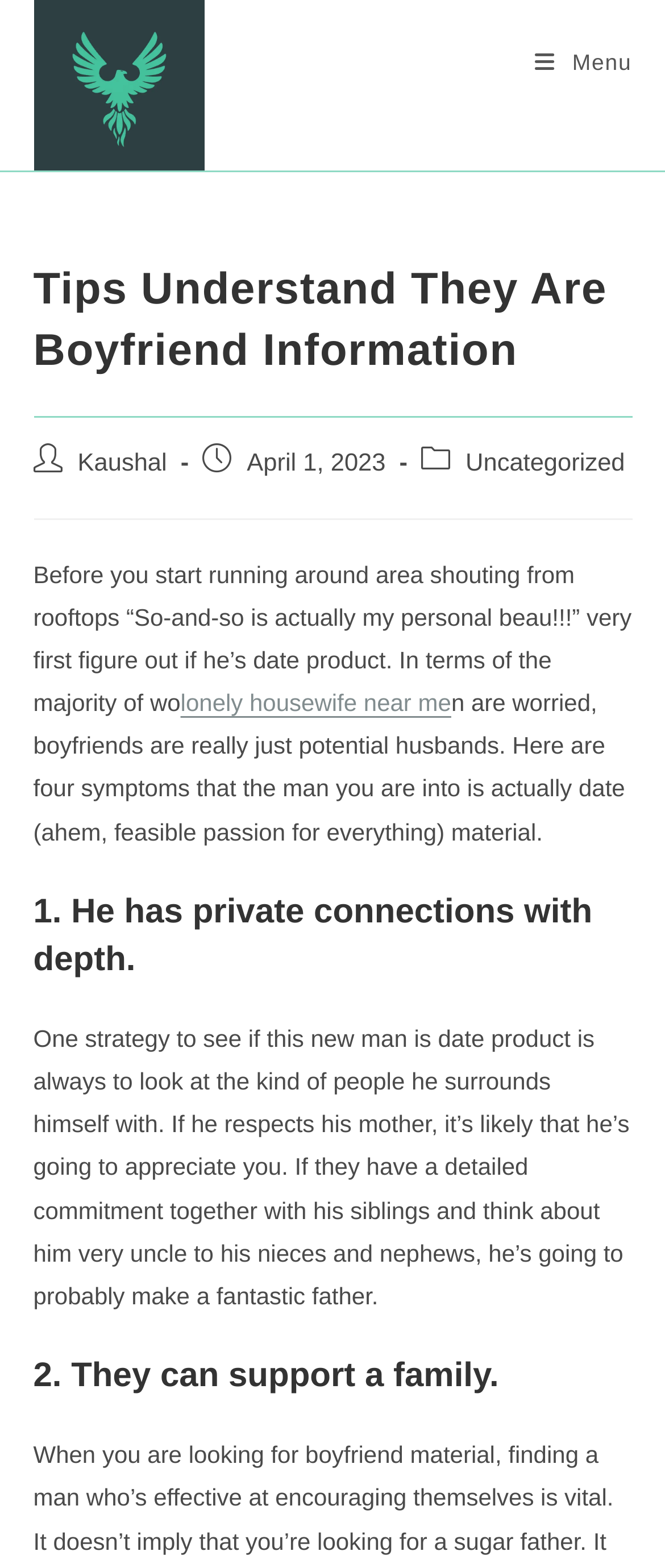Based on the image, provide a detailed and complete answer to the question: 
What is the date of the article?

The answer can be found by looking at the static text element with the date 'April 1, 2023' which is located below the header section of the webpage.